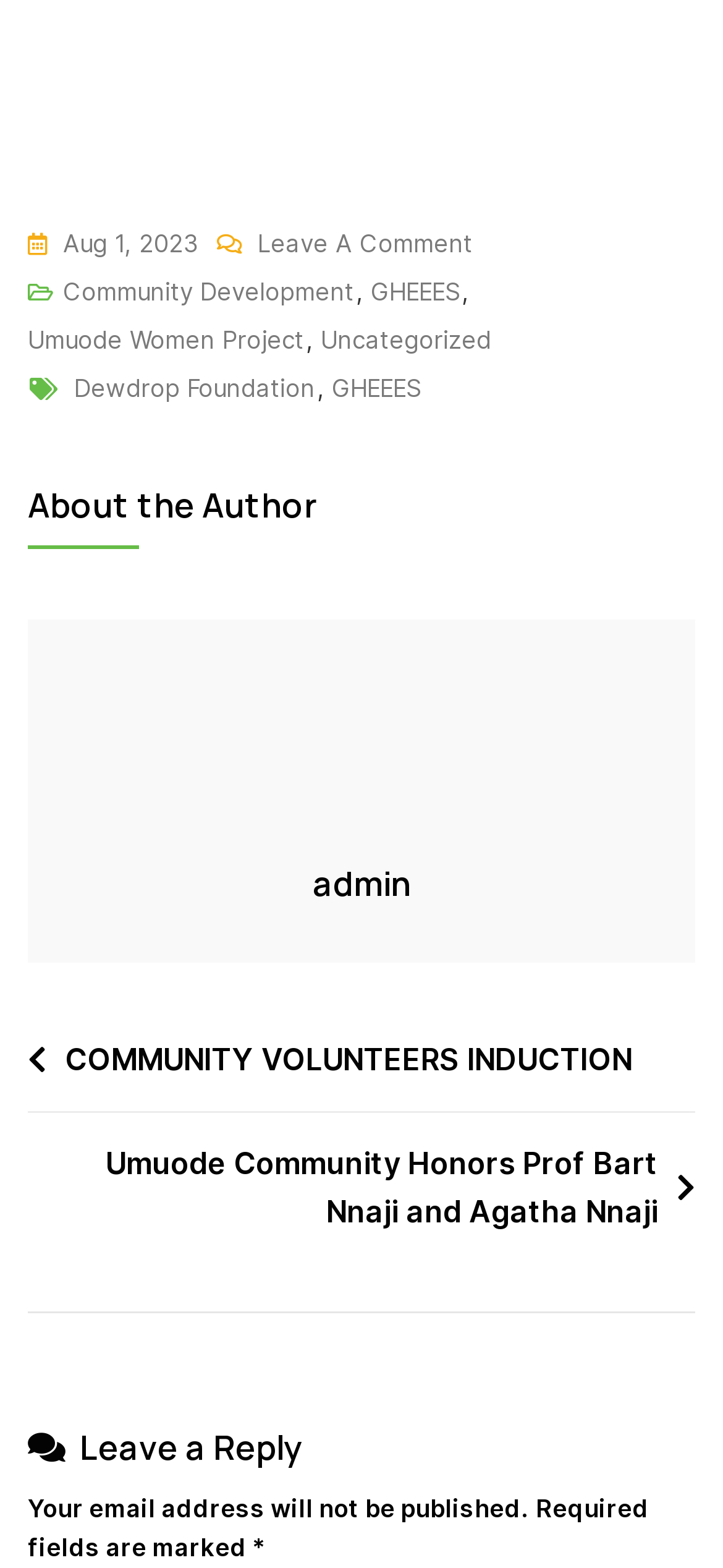What is the date of the latest article?
Please provide a single word or phrase based on the screenshot.

Aug 1, 2023